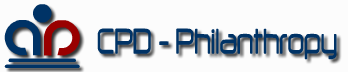Reply to the question with a single word or phrase:
What is the mission of CPD-Philanthropy?

To support charitable endeavors